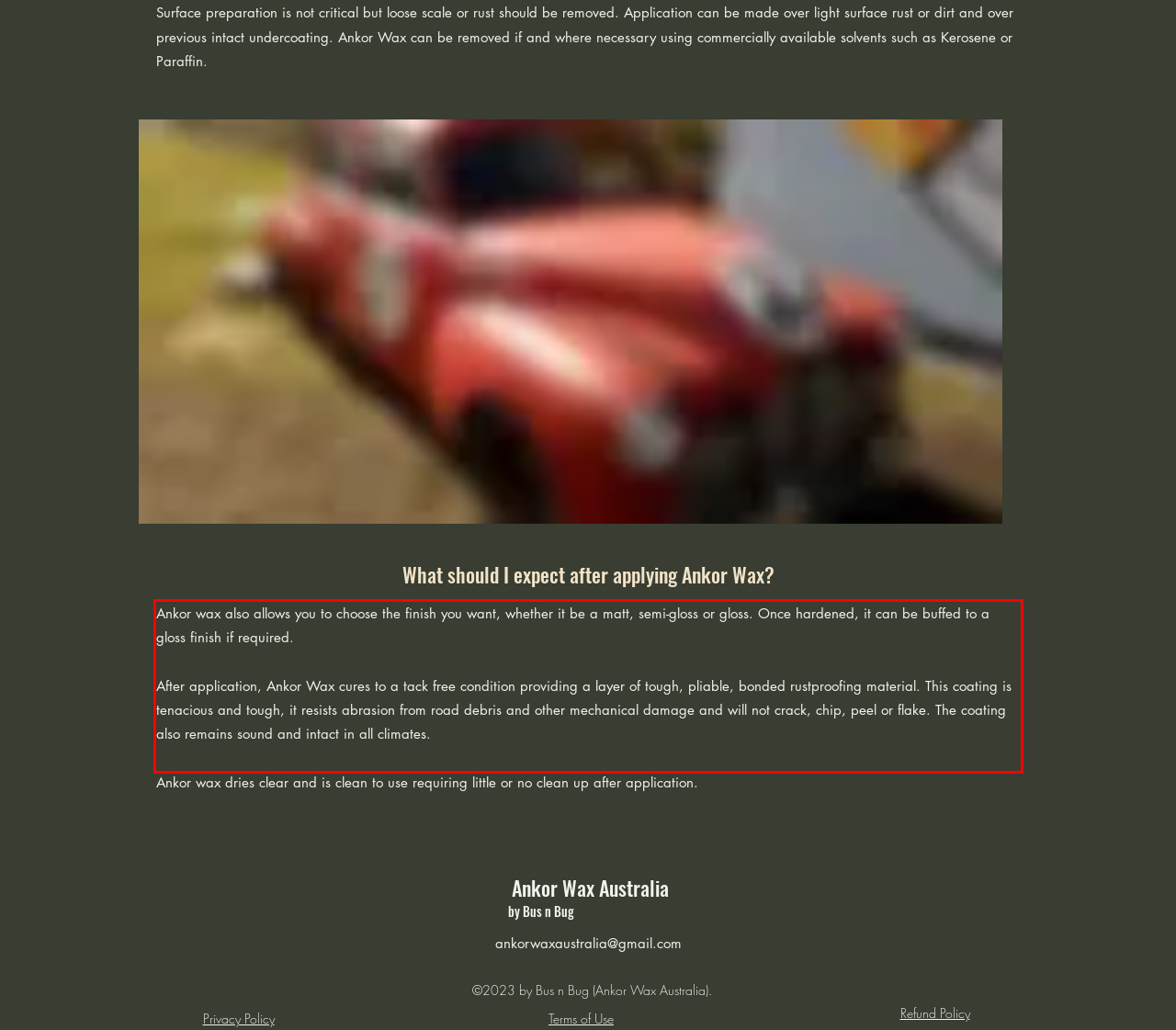From the screenshot of the webpage, locate the red bounding box and extract the text contained within that area.

Ankor wax also allows you to choose the finish you want, whether it be a matt, semi-gloss or gloss. Once hardened, it can be buffed to a gloss finish if required. After application, Ankor Wax cures to a tack free condition providing a layer of tough, pliable, bonded rustproofing material. This coating is tenacious and tough, it resists abrasion from road debris and other mechanical damage and will not crack, chip, peel or flake. The coating also remains sound and intact in all climates.